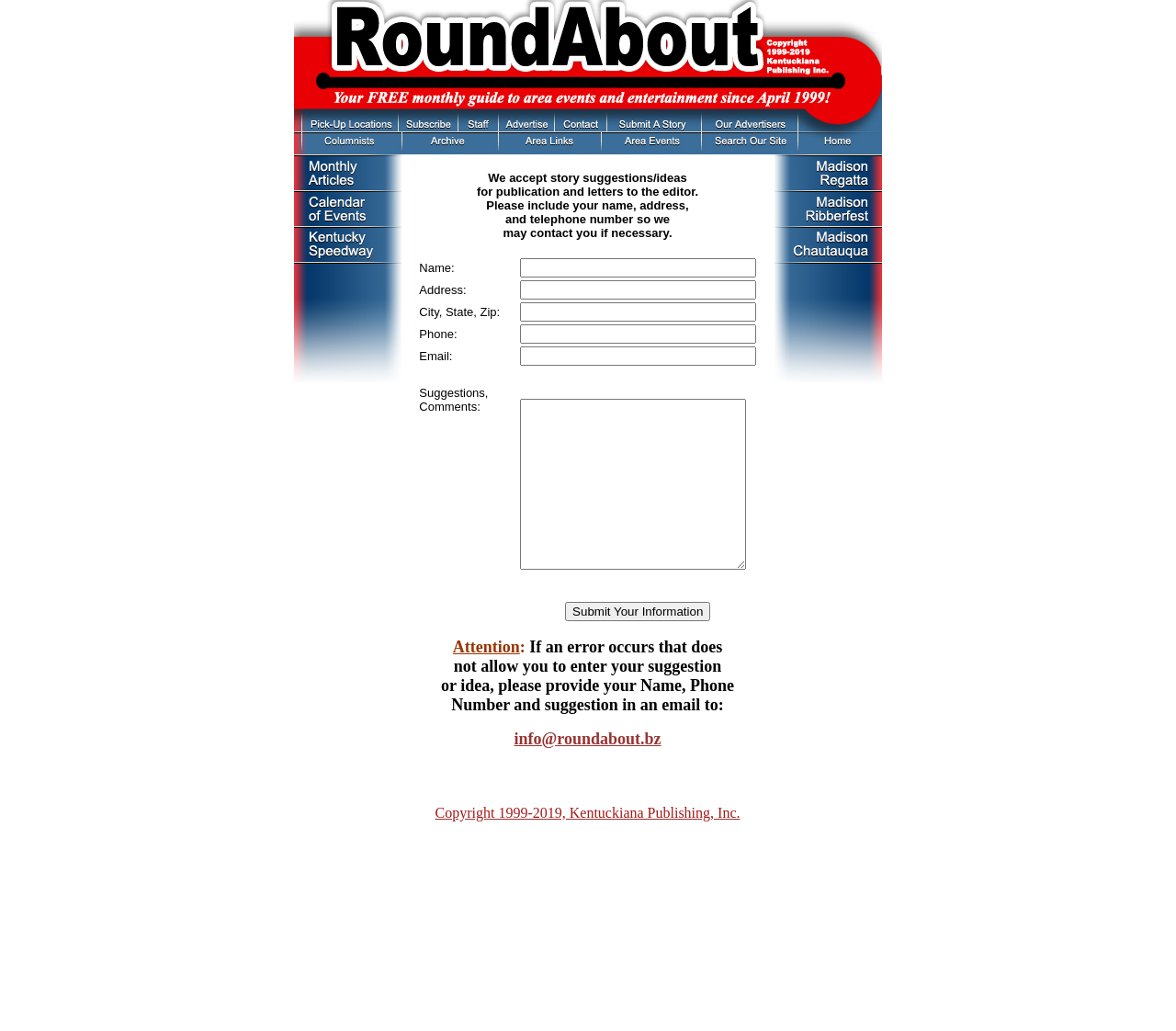What is the purpose of this webpage?
Based on the image, answer the question with as much detail as possible.

Based on the webpage's content, it appears to be a submission form for users to share their story ideas or suggestions with the RoundAbout Entertainment Guide. The form includes fields for users to enter their name, address, phone number, email, and a text box for their suggestions or comments.